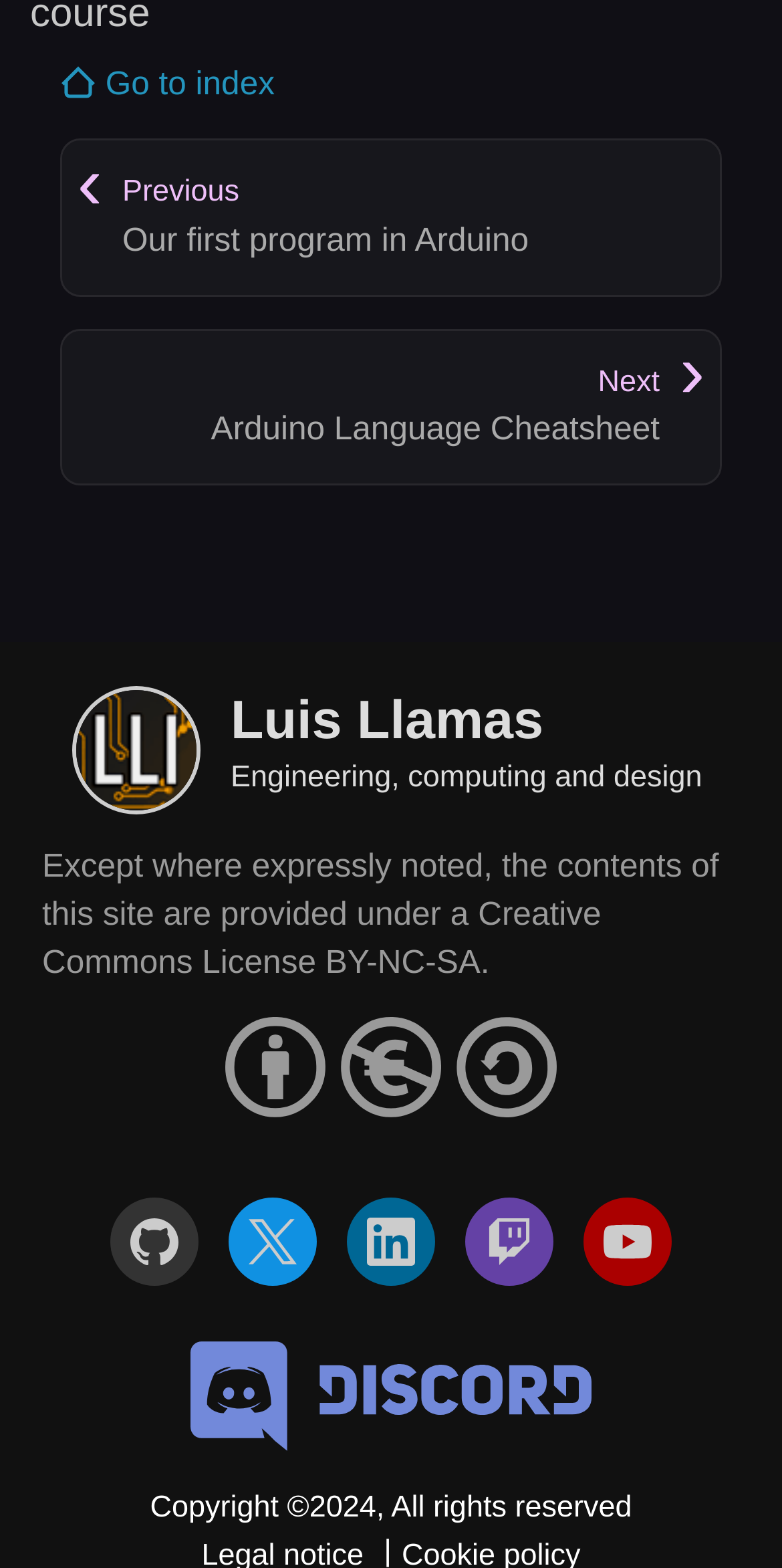Identify the bounding box for the UI element specified in this description: "Customer Service Information Report". The coordinates must be four float numbers between 0 and 1, formatted as [left, top, right, bottom].

None